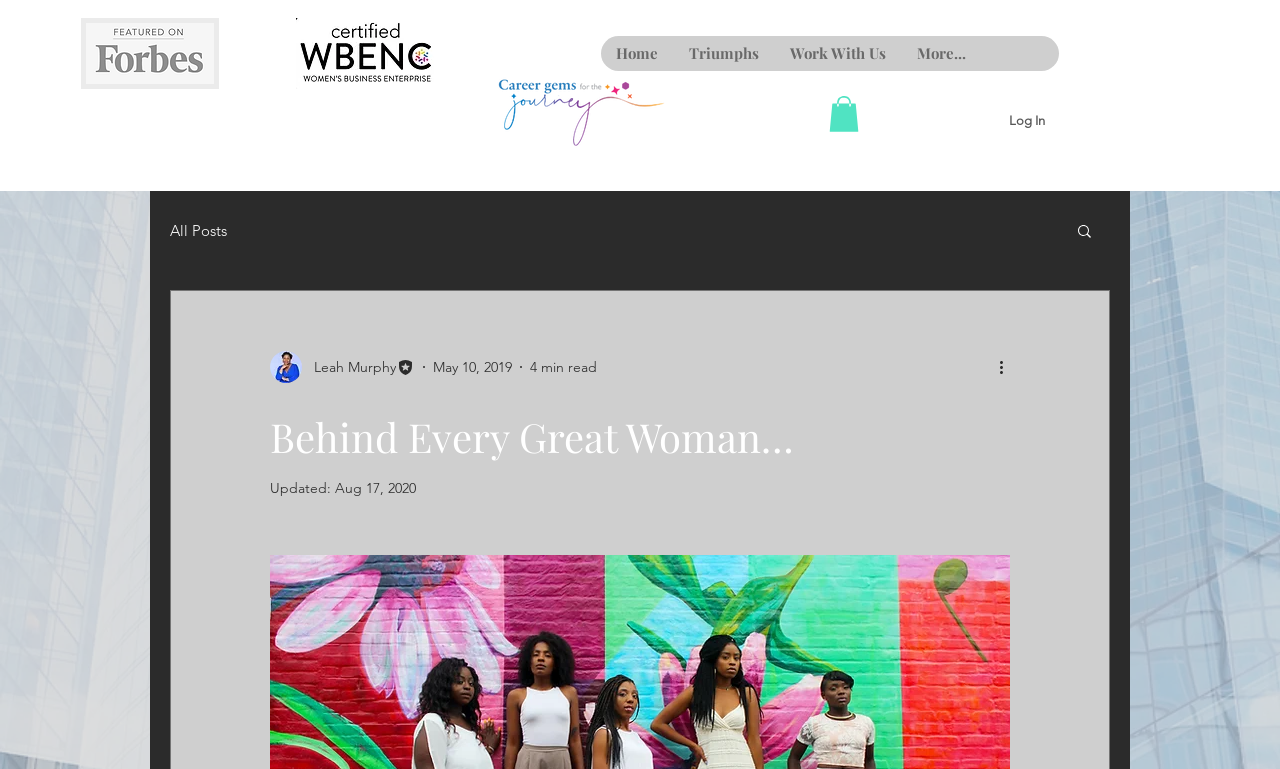Identify the bounding box coordinates for the UI element described as follows: Leah Murphy. Use the format (top-left x, top-left y, bottom-right x, bottom-right y) and ensure all values are floating point numbers between 0 and 1.

[0.211, 0.456, 0.324, 0.498]